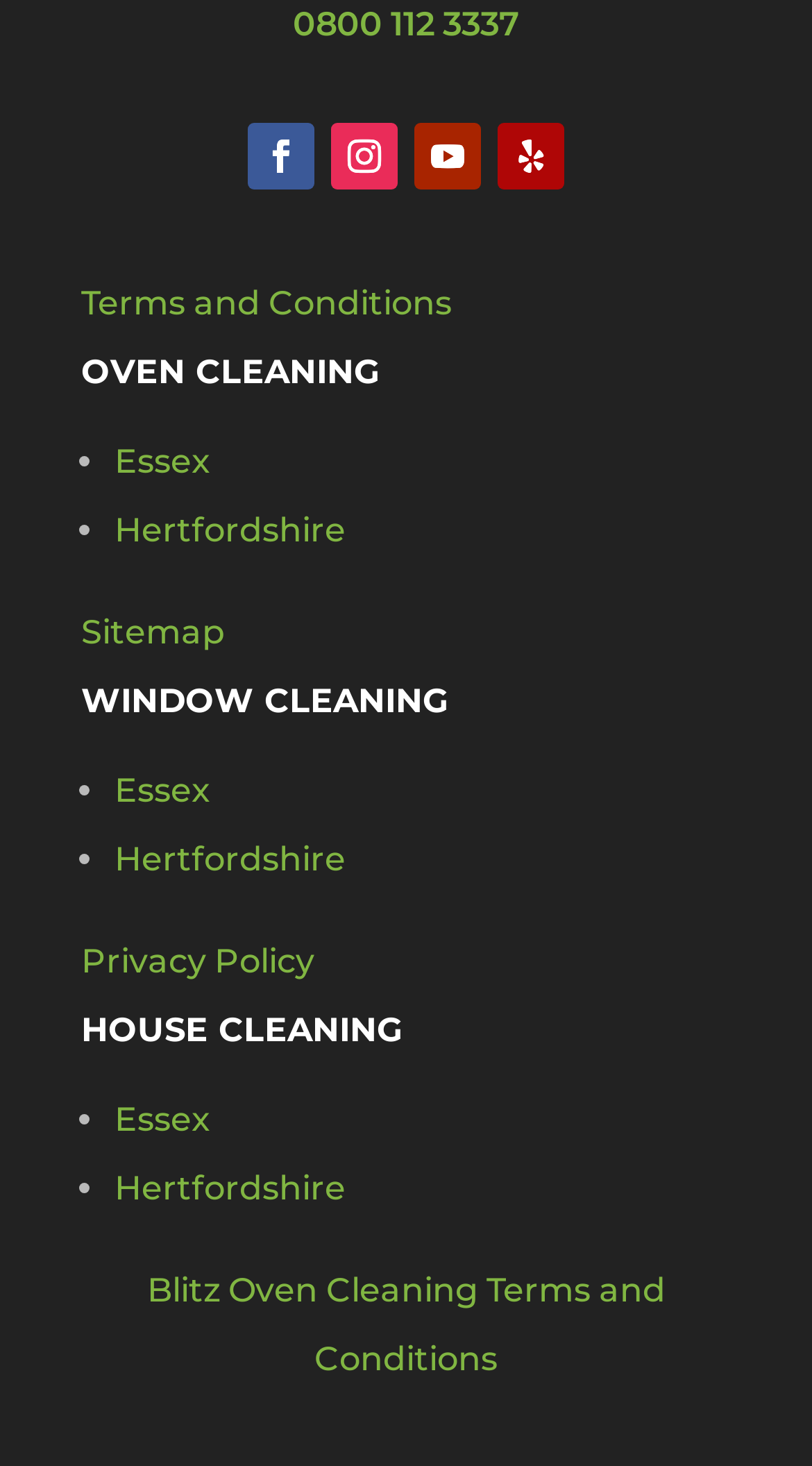What is the last link on the webpage?
Provide an in-depth answer to the question, covering all aspects.

I found the last link on the webpage by checking the bounding box coordinates of all the link elements. The last link has coordinates [0.181, 0.867, 0.819, 0.941] and its text is 'Blitz Oven Cleaning Terms and Conditions'.